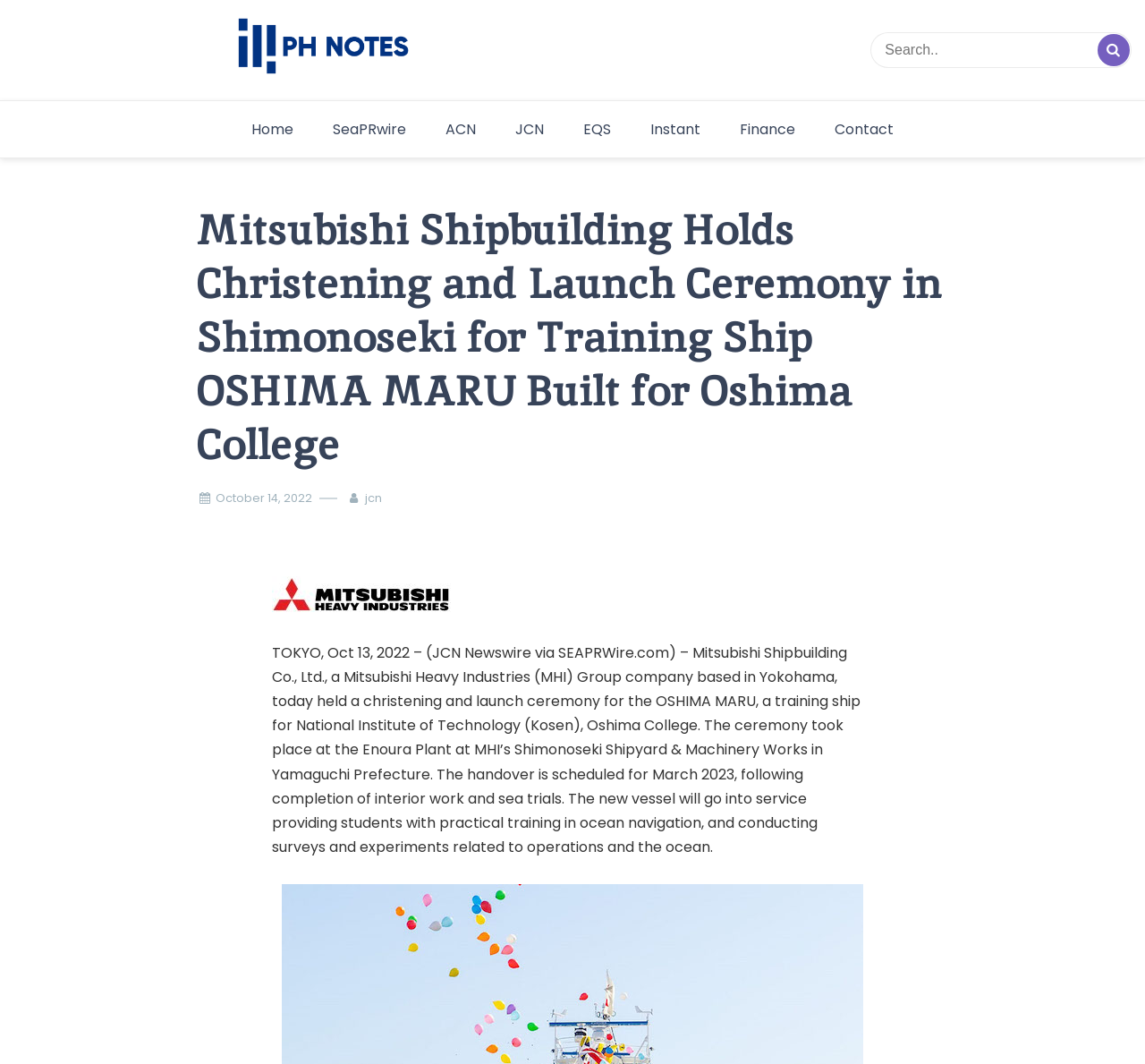For the element described, predict the bounding box coordinates as (top-left x, top-left y, bottom-right x, bottom-right y). All values should be between 0 and 1. Element description: October 14, 2022

[0.188, 0.459, 0.273, 0.477]